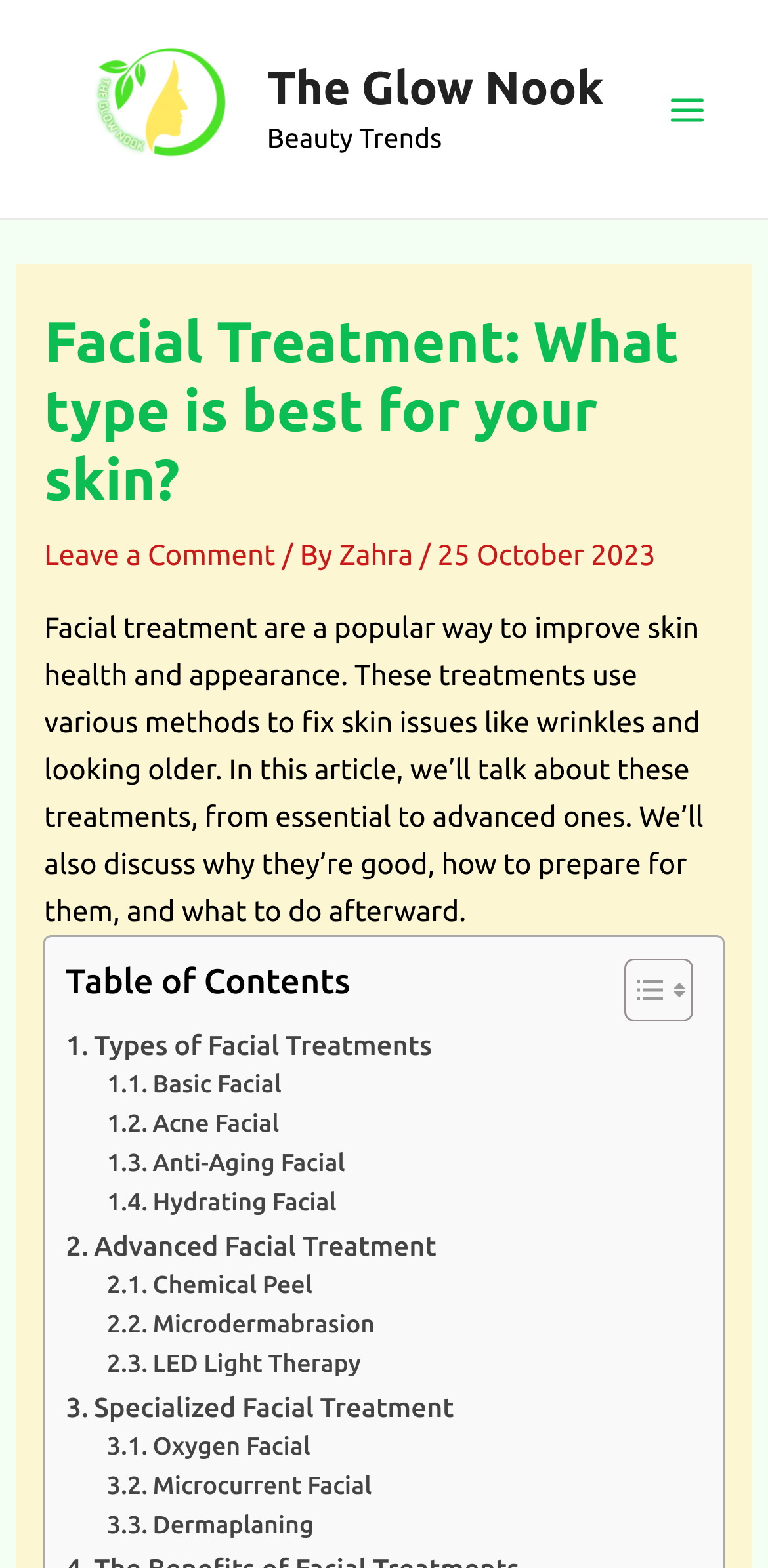What is the name of the website?
By examining the image, provide a one-word or phrase answer.

The Glow Nook